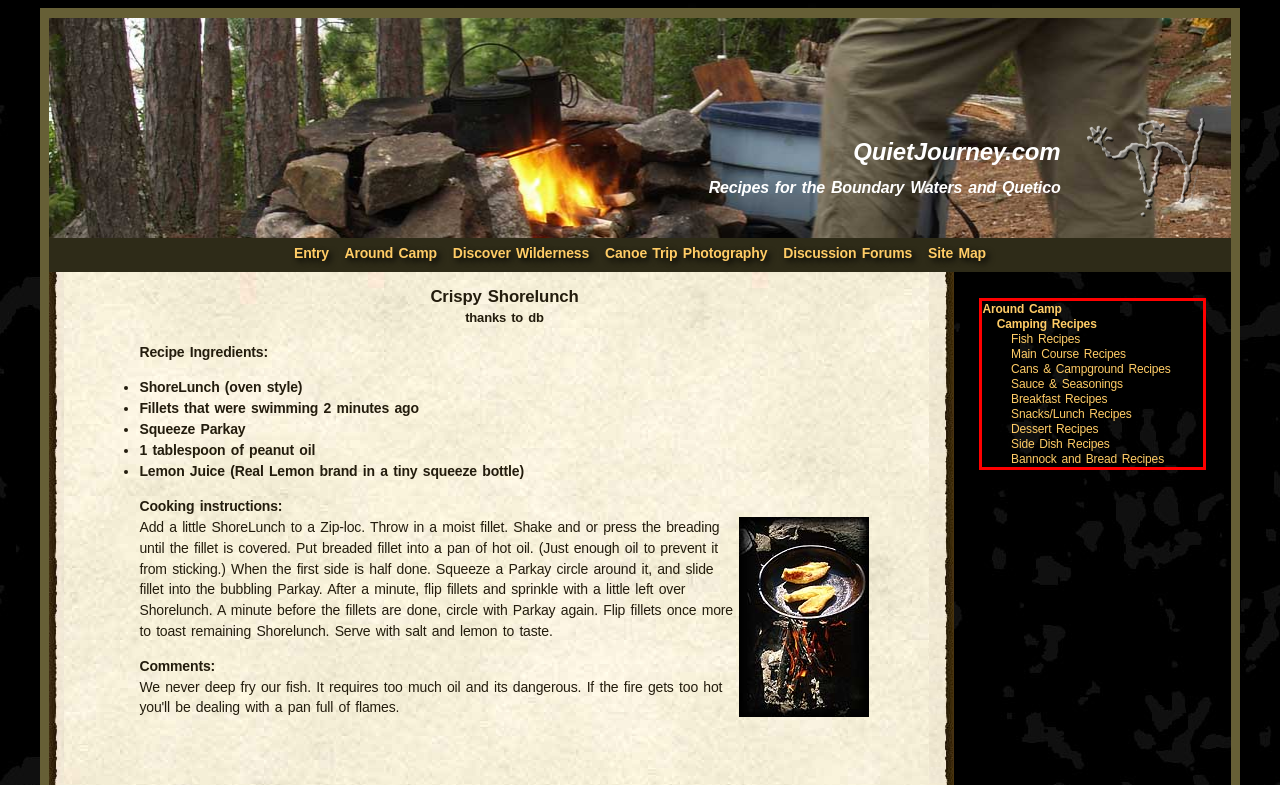Identify the red bounding box in the webpage screenshot and perform OCR to generate the text content enclosed.

Around Camp Camping Recipes Fish Recipes Main Course Recipes Cans & Campground Recipes Sauce & Seasonings Breakfast Recipes Snacks/Lunch Recipes Dessert Recipes Side Dish Recipes Bannock and Bread Recipes